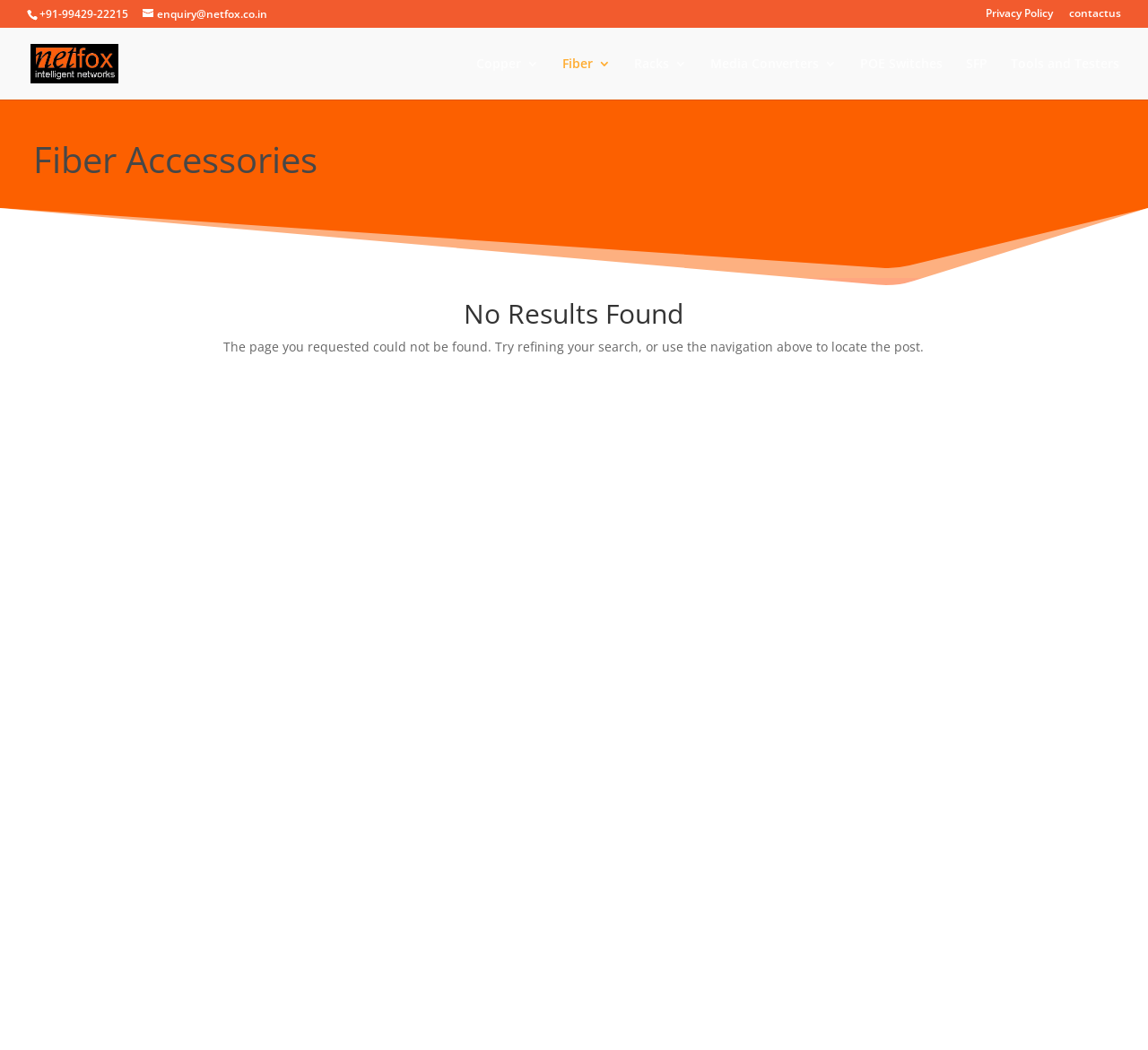Illustrate the webpage's structure and main components comprehensively.

The webpage is about Fiber Accessories on the netfox website. At the top left, there is a phone number '+91-99429-22215' and an email address 'enquiry@netfox.co.in' for inquiries. To the right of these, there are links to 'Privacy Policy' and 'contactus' at the top right corner.

Below the top section, there is a logo of netfox, which is an image, accompanied by a link to the netfox website. 

The main content of the webpage is a list of links to various fiber accessories, including 'Copper 3', 'Fiber 3', 'Racks 3', 'Media Converters 3', 'POE Switches', 'SFP', and 'Tools and Testers'. These links are arranged horizontally, taking up most of the webpage's width.

Above the list of links, there is a heading 'Fiber Accessories' and a subheading 'No Results Found'. Below the subheading, there is a paragraph of text explaining that the requested page could not be found and suggesting to refine the search or use the navigation above to locate the post.